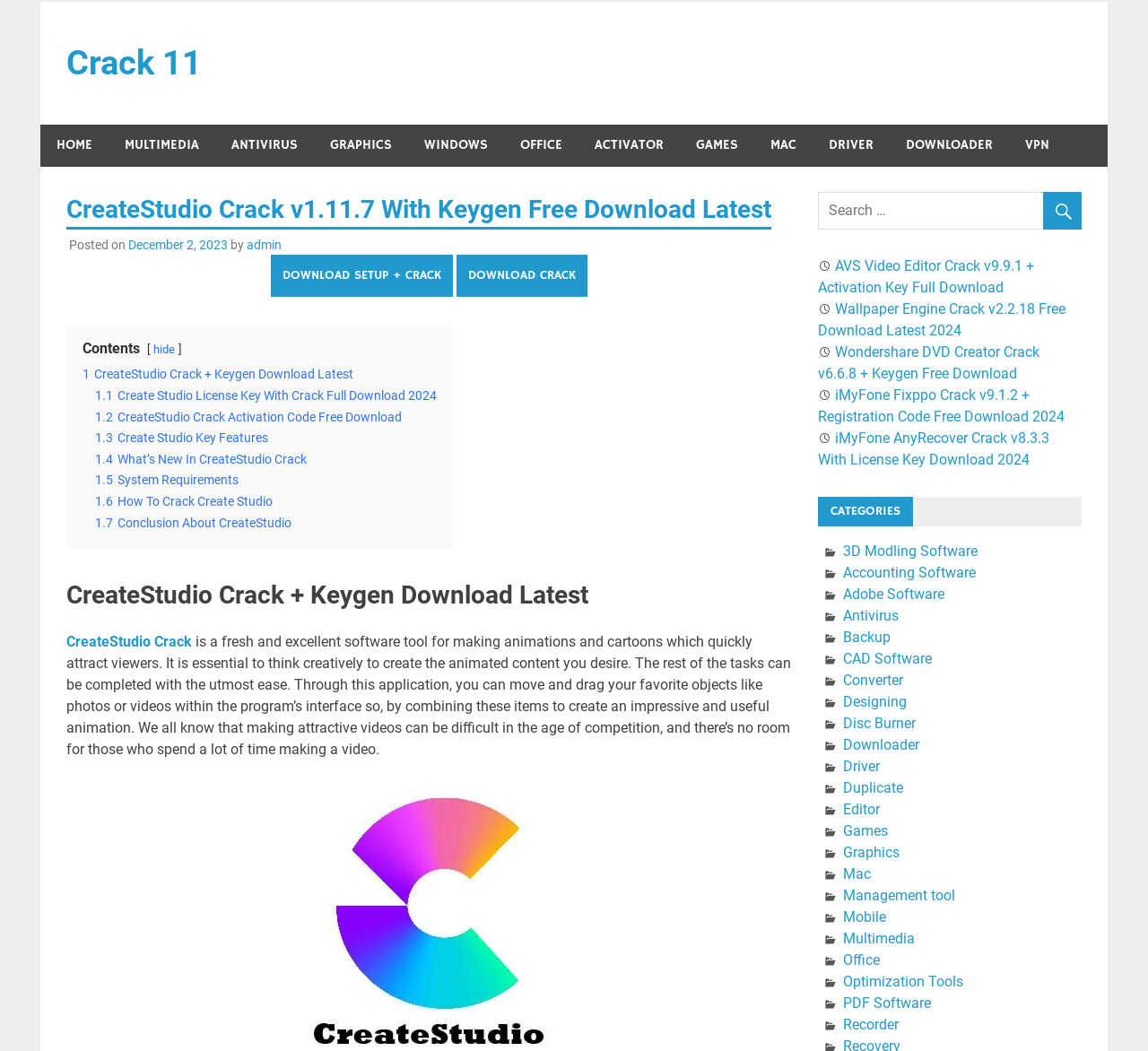Use a single word or phrase to respond to the question:
What is the name of the software being discussed?

CreateStudio